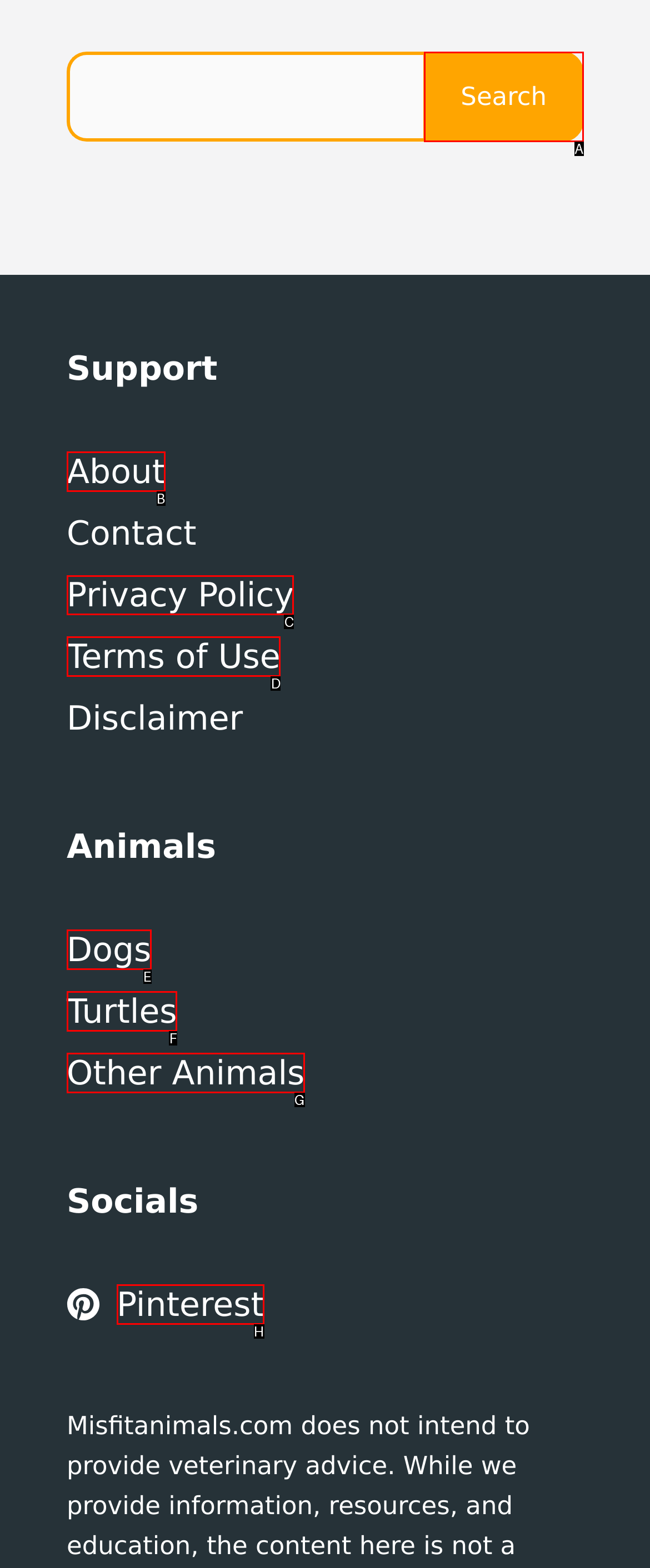Identify the letter of the option that should be selected to accomplish the following task: Read the privacy policy. Provide the letter directly.

C